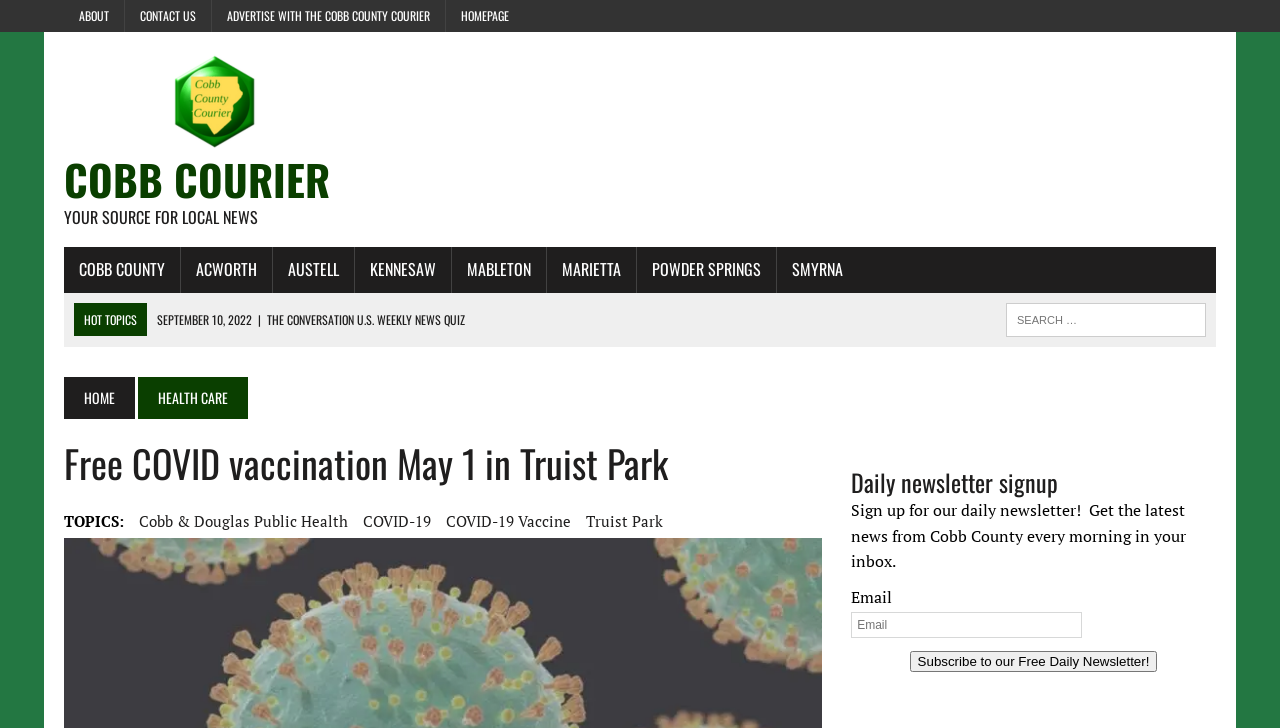Offer a comprehensive description of the webpage’s content and structure.

The webpage is about the Cobb County Courier, a local news source. At the top, there are several links to different sections of the website, including "About", "Contact Us", and "Advertise with the Cobb County Courier". Below these links, there is a logo for the Cobb County Courier, accompanied by the headings "COBB COURIER" and "YOUR SOURCE FOR LOCAL NEWS".

To the right of the logo, there are links to different cities in Cobb County, including Acworth, Austell, Kennesaw, and Marietta. Below these links, there is a section labeled "HOT TOPICS" with several links to news articles, including one about a COVID-19 vaccination event at Truist Park.

In the main content area, there is a large heading that reads "Free COVID vaccination May 1 in Truist Park". Below this heading, there are several links to related topics, including Cobb & Douglas Public Health, COVID-19, and COVID-19 Vaccine. There is also a section with a heading "Daily newsletter signup" where users can enter their email address to subscribe to the daily newsletter.

On the right side of the page, there is a search bar and a link to the homepage. At the bottom of the page, there is a complementary section with a search box and several links to other sections of the website.